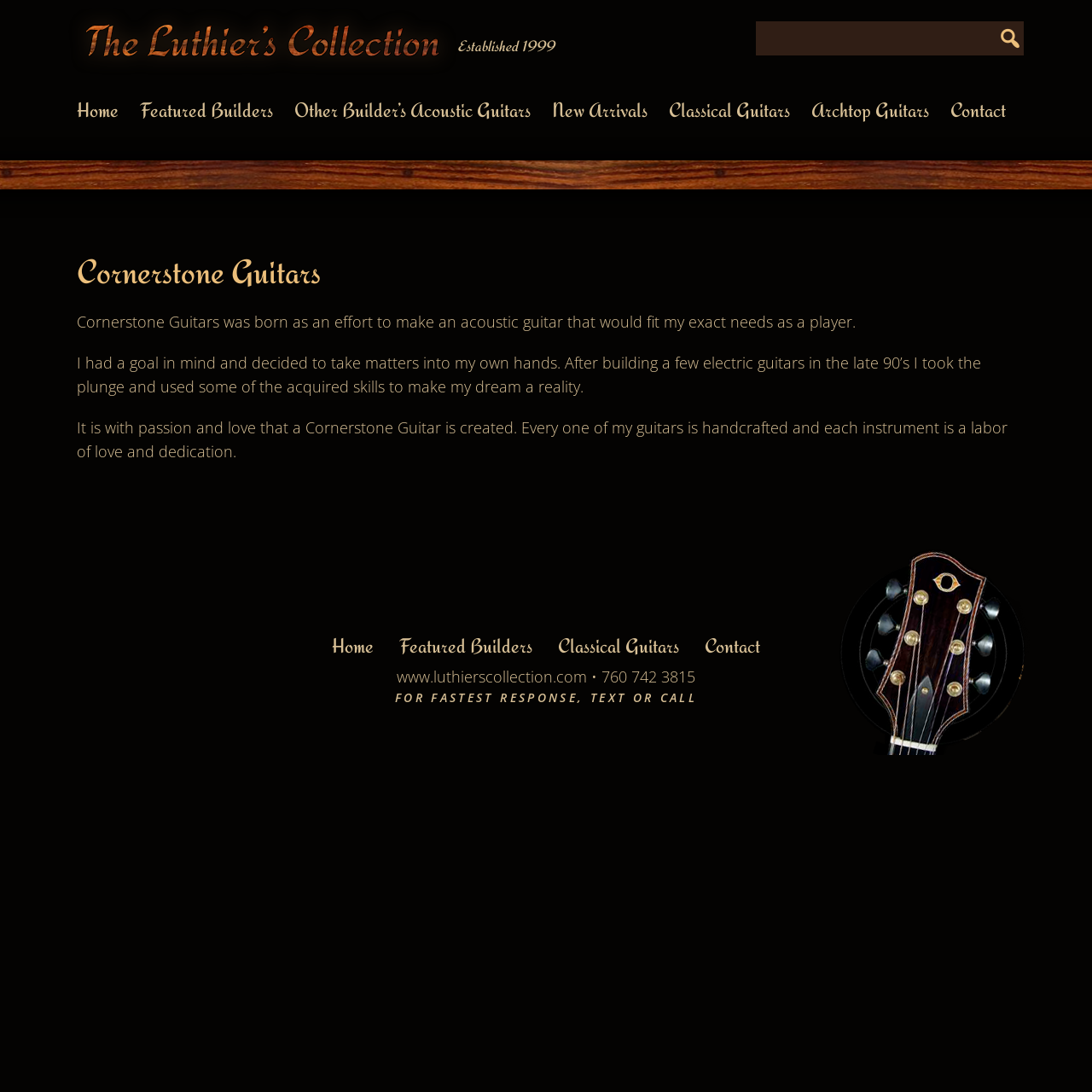Determine the bounding box coordinates for the element that should be clicked to follow this instruction: "Visit www.luthierscollection.com". The coordinates should be given as four float numbers between 0 and 1, in the format [left, top, right, bottom].

[0.363, 0.61, 0.538, 0.629]